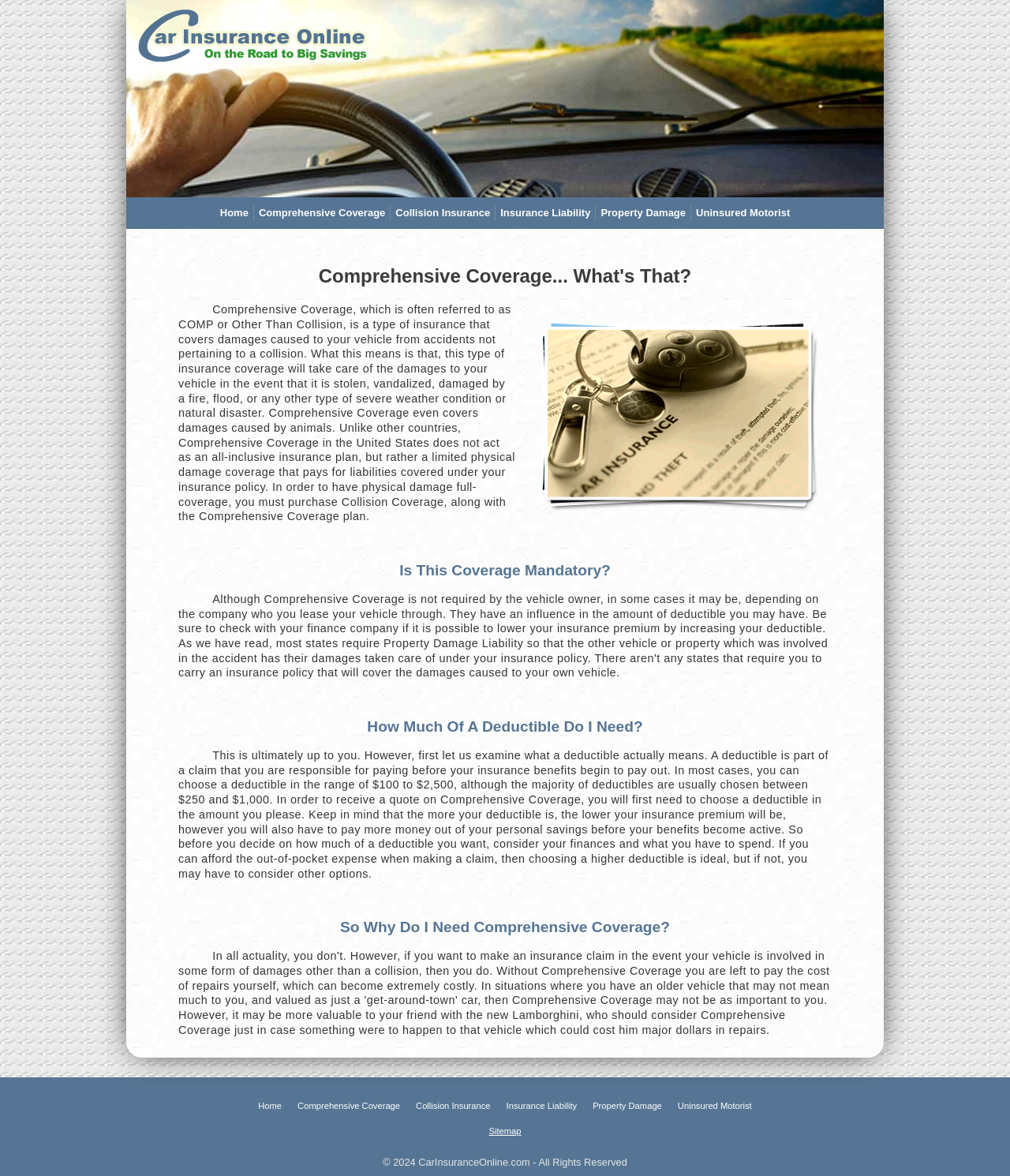What is the copyright year of the website?
Using the image provided, answer with just one word or phrase.

2024